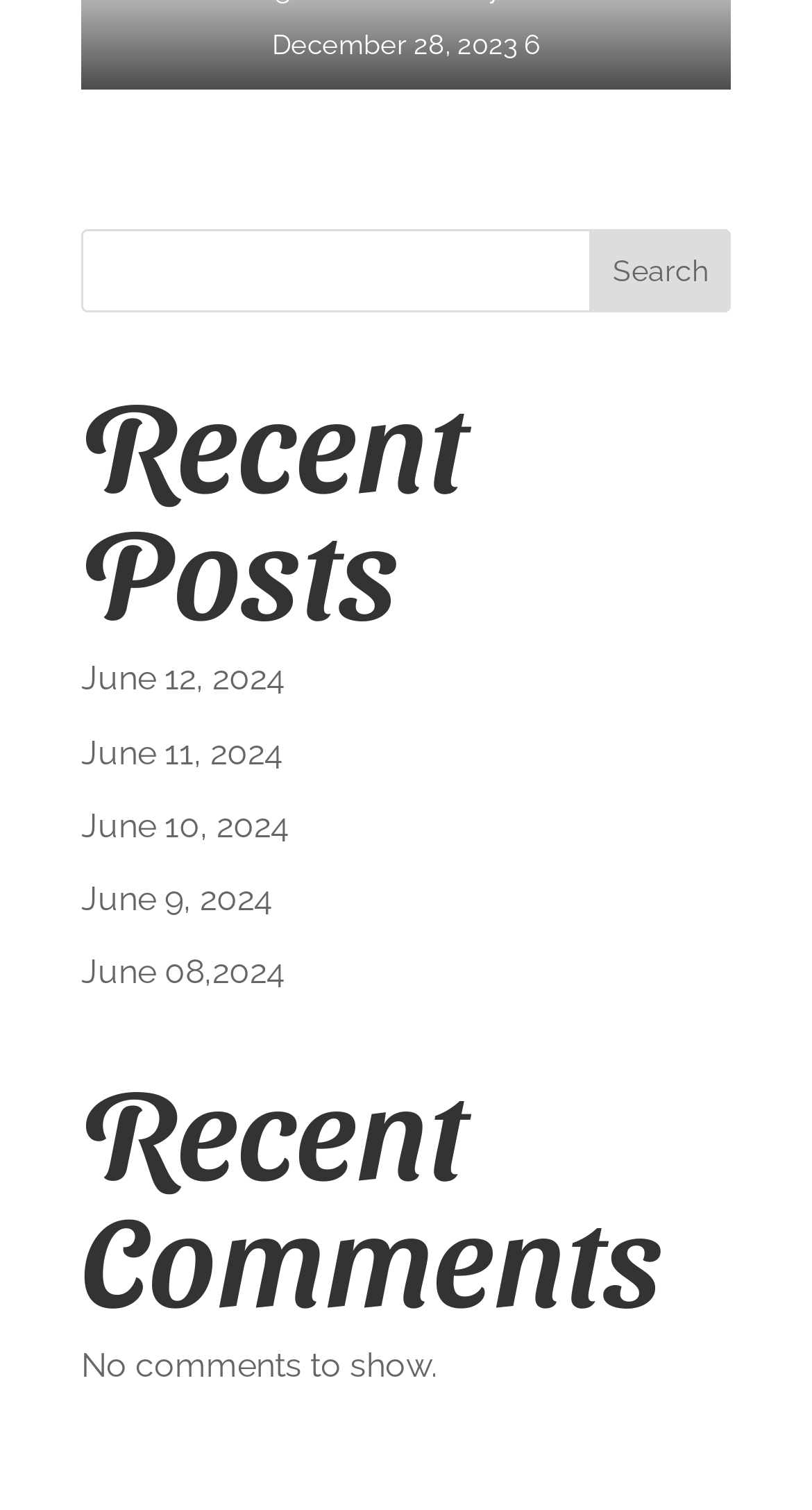Can you give a comprehensive explanation to the question given the content of the image?
What is the status of recent comments?

The webpage has a section for 'Recent Comments', but it displays a message saying 'No comments to show.', indicating that there are no recent comments to display.